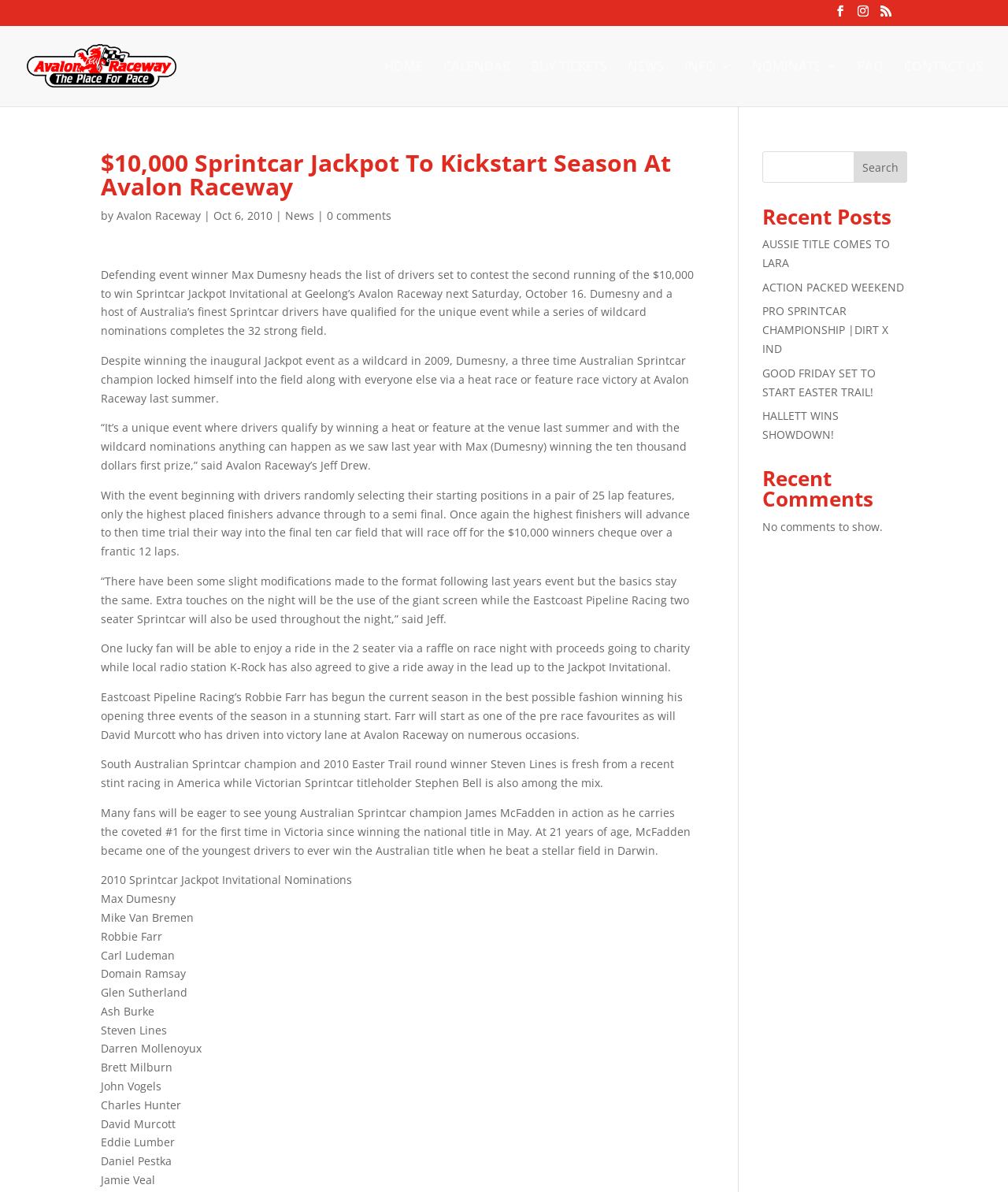Who is the defending event winner? Examine the screenshot and reply using just one word or a brief phrase.

Max Dumesny